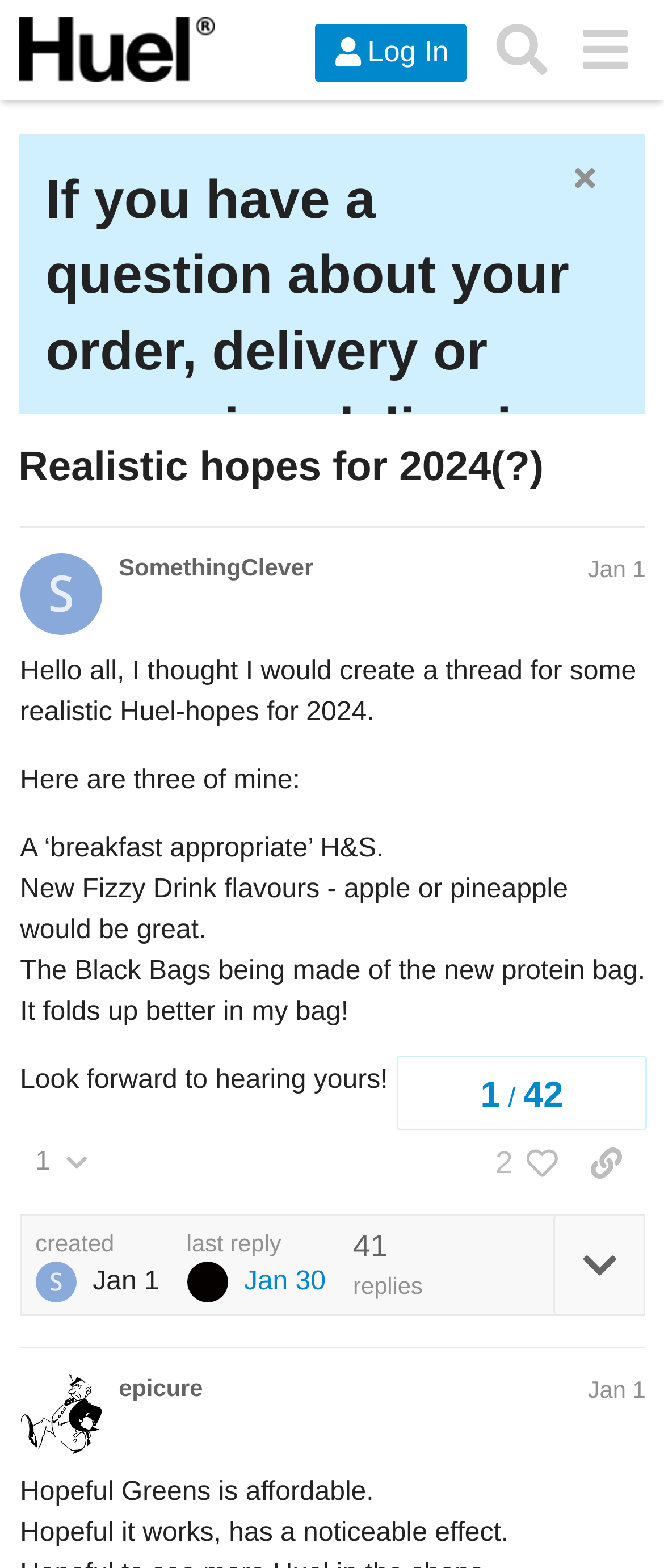Locate the bounding box coordinates of the clickable element to fulfill the following instruction: "Search for something". Provide the coordinates as four float numbers between 0 and 1 in the format [left, top, right, bottom].

[0.724, 0.005, 0.848, 0.058]